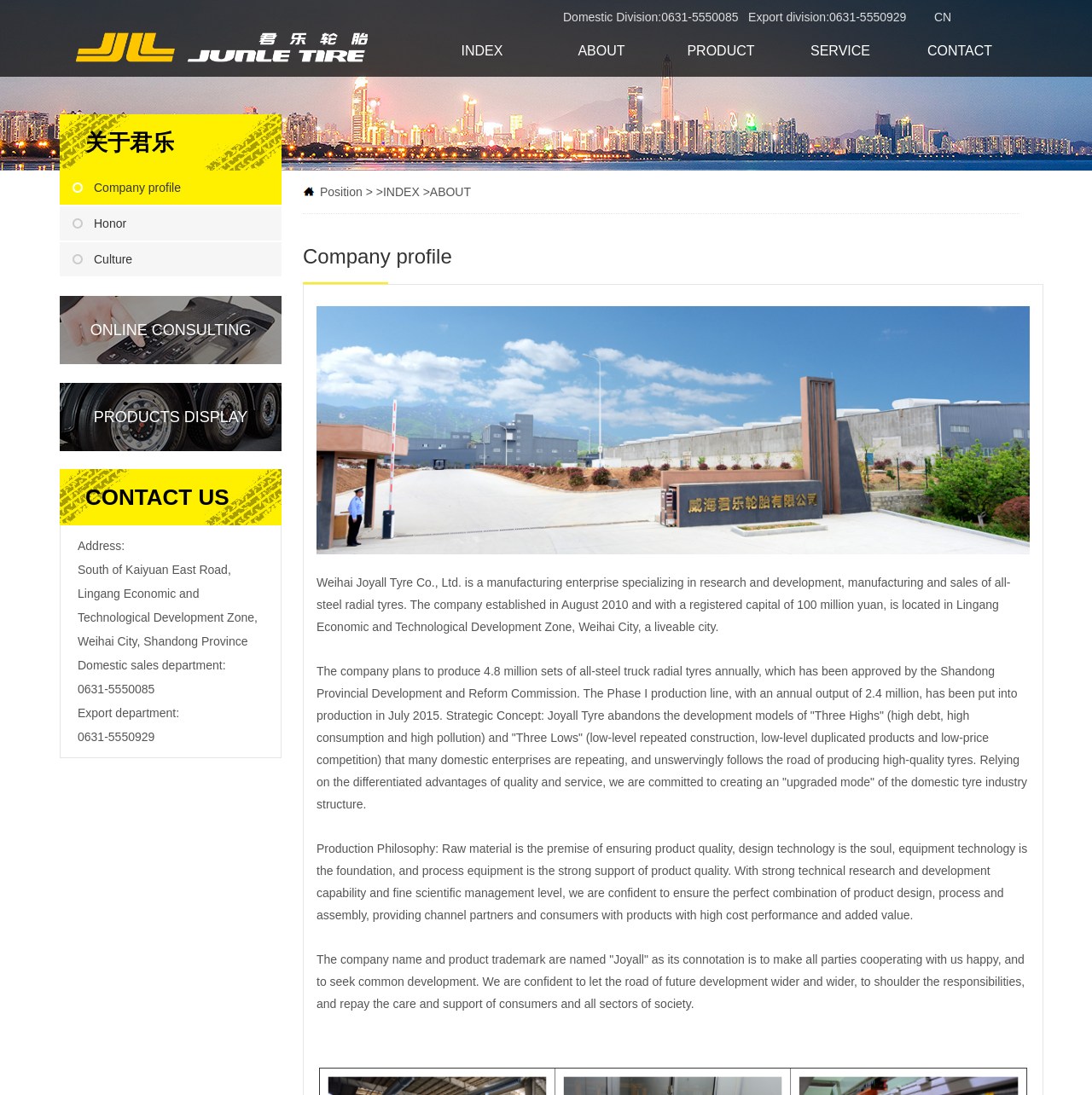Write an extensive caption that covers every aspect of the webpage.

This webpage appears to be the homepage of a company called Weihai Joyall Tyre Co., Ltd. At the top left corner, there is a small image. On the top right corner, there is a link to "CN" and a block of text providing contact information, including phone numbers for the domestic division and export division.

Below the contact information, there is a navigation menu with links to "INDEX", "ABOUT", "PRODUCT", "SERVICE", and "CONTACT". 

On the left side of the page, there is a section with links to "Company profile", "Honor", and "Culture". Below this section, there is a link to "ONLINE CONSULTING" and "PRODUCTS DISPLAY". 

Further down, there is a "CONTACT US" section with the company's address and phone numbers for the domestic sales department and export department.

On the right side of the page, there is a section with a brief introduction to the company, describing its business and mission. The company is a manufacturing enterprise that specializes in research and development, manufacturing, and sales of all-steel radial tyres. The text also mentions the company's production philosophy, emphasizing the importance of raw materials, design technology, equipment technology, and process equipment in ensuring product quality.

Below this introduction, there are three paragraphs of text that provide more information about the company's history, production capacity, and business strategy. The text explains that the company was established in 2010 and has a registered capital of 100 million yuan. It also mentions the company's plans to produce 4.8 million sets of all-steel truck radial tyres annually and its commitment to producing high-quality tyres.